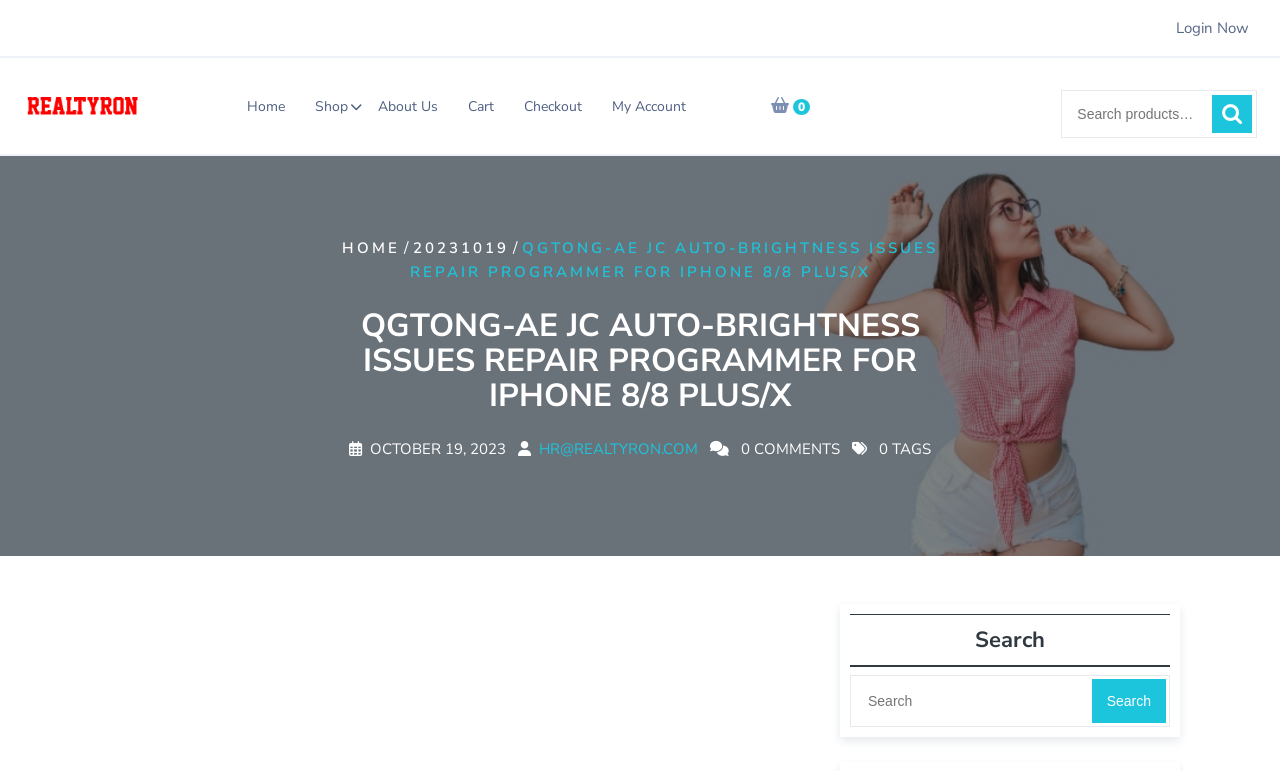Find and specify the bounding box coordinates that correspond to the clickable region for the instruction: "Contact the support team".

[0.421, 0.569, 0.545, 0.595]